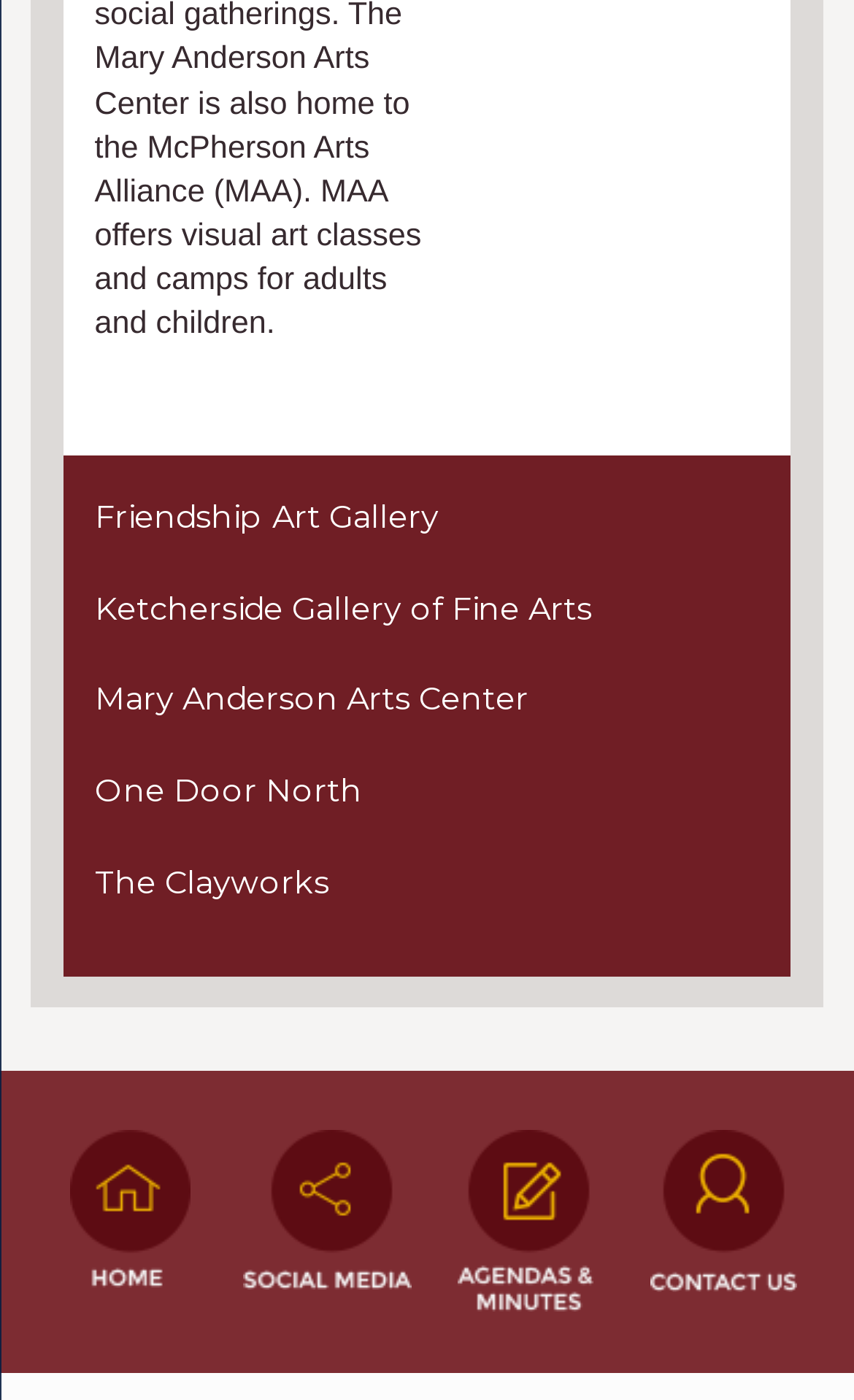Please predict the bounding box coordinates of the element's region where a click is necessary to complete the following instruction: "Go to Ketcherside Gallery of Fine Arts". The coordinates should be represented by four float numbers between 0 and 1, i.e., [left, top, right, bottom].

[0.074, 0.402, 0.926, 0.467]